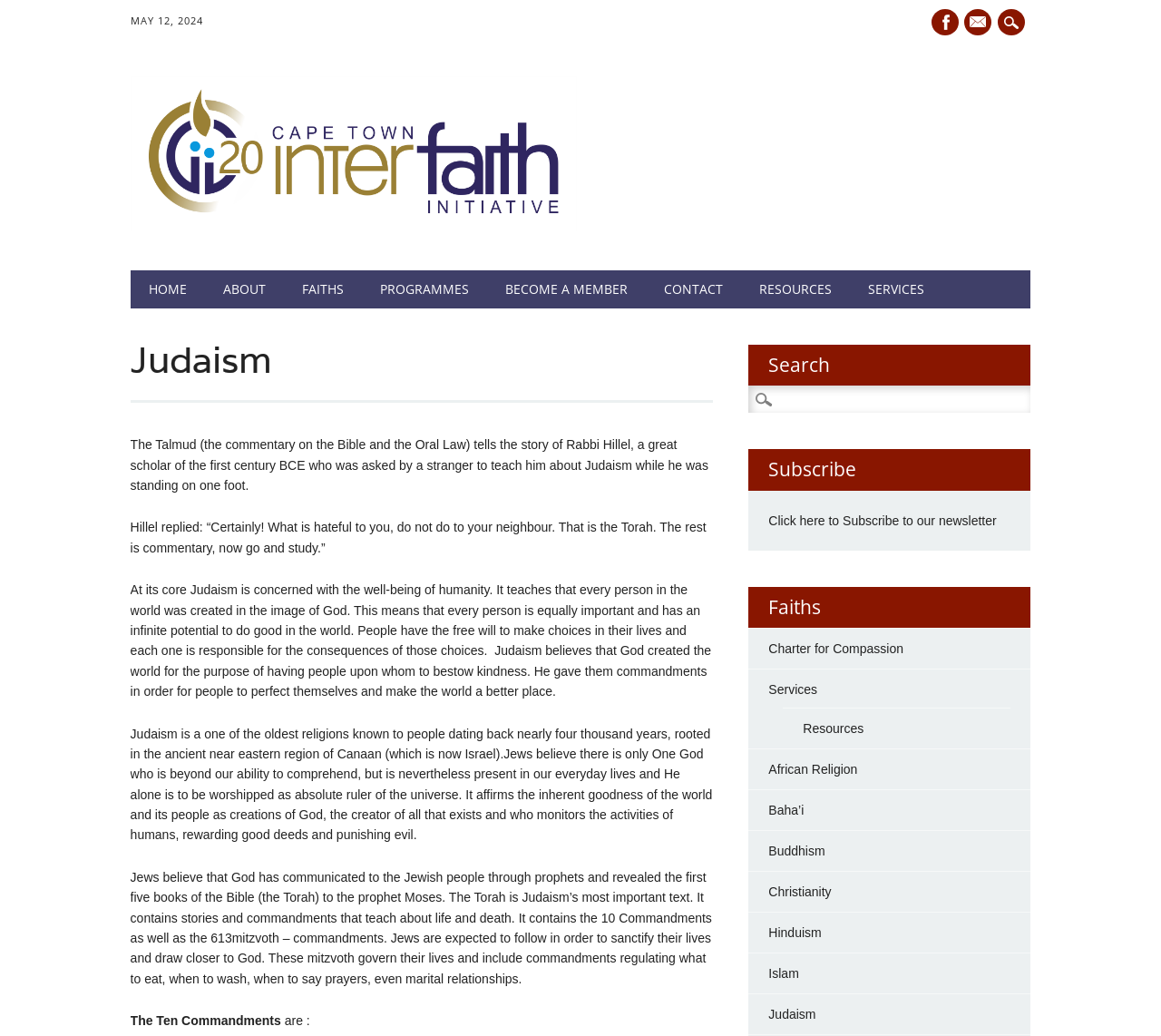Locate the bounding box coordinates of the clickable area needed to fulfill the instruction: "Learn about Judaism".

[0.112, 0.329, 0.614, 0.389]